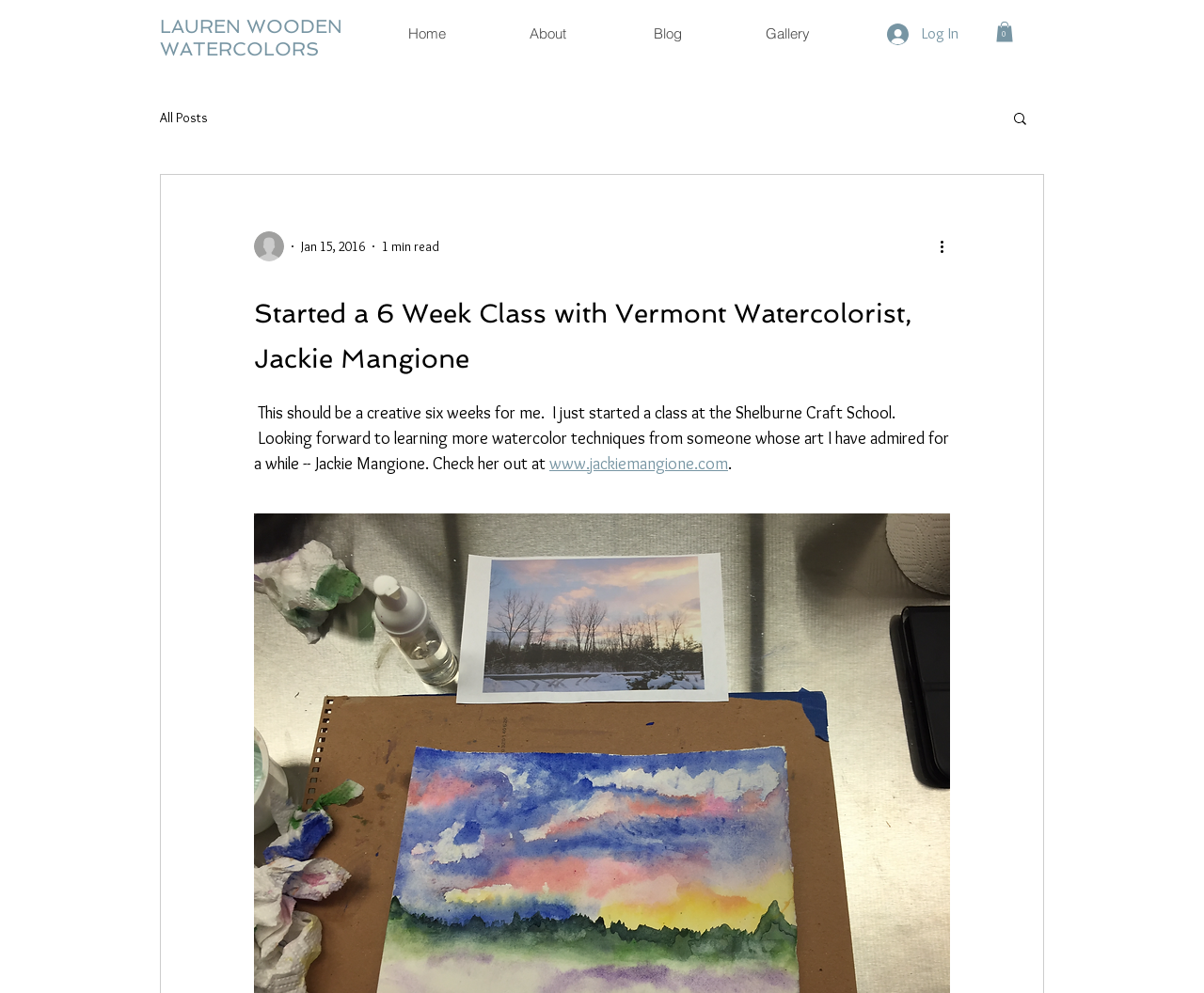Highlight the bounding box of the UI element that corresponds to this description: "Blog".

[0.505, 0.021, 0.604, 0.047]